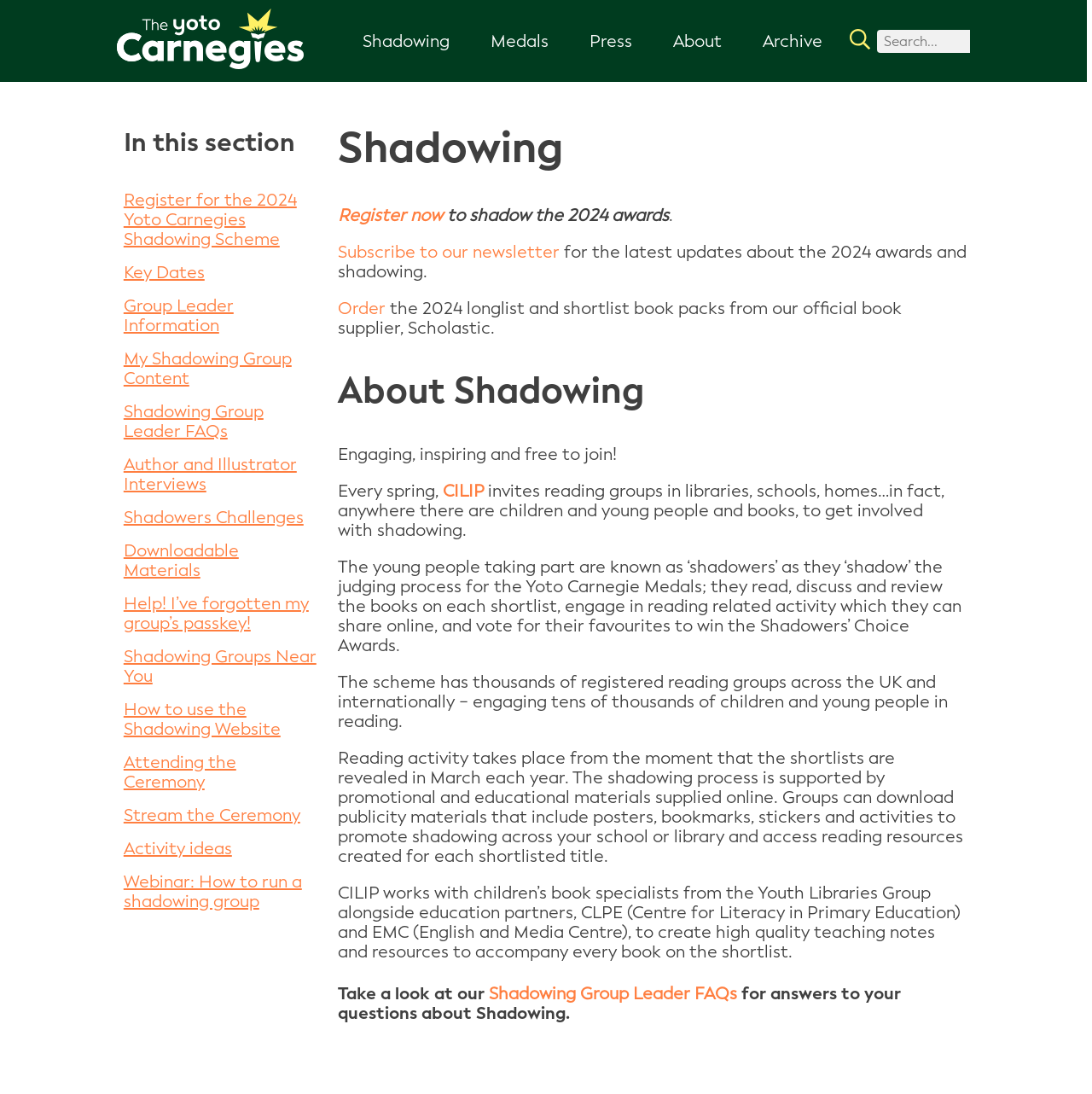What is the main navigation menu?
Refer to the screenshot and respond with a concise word or phrase.

Home, Shadowing, Medals, Press, About, Archive